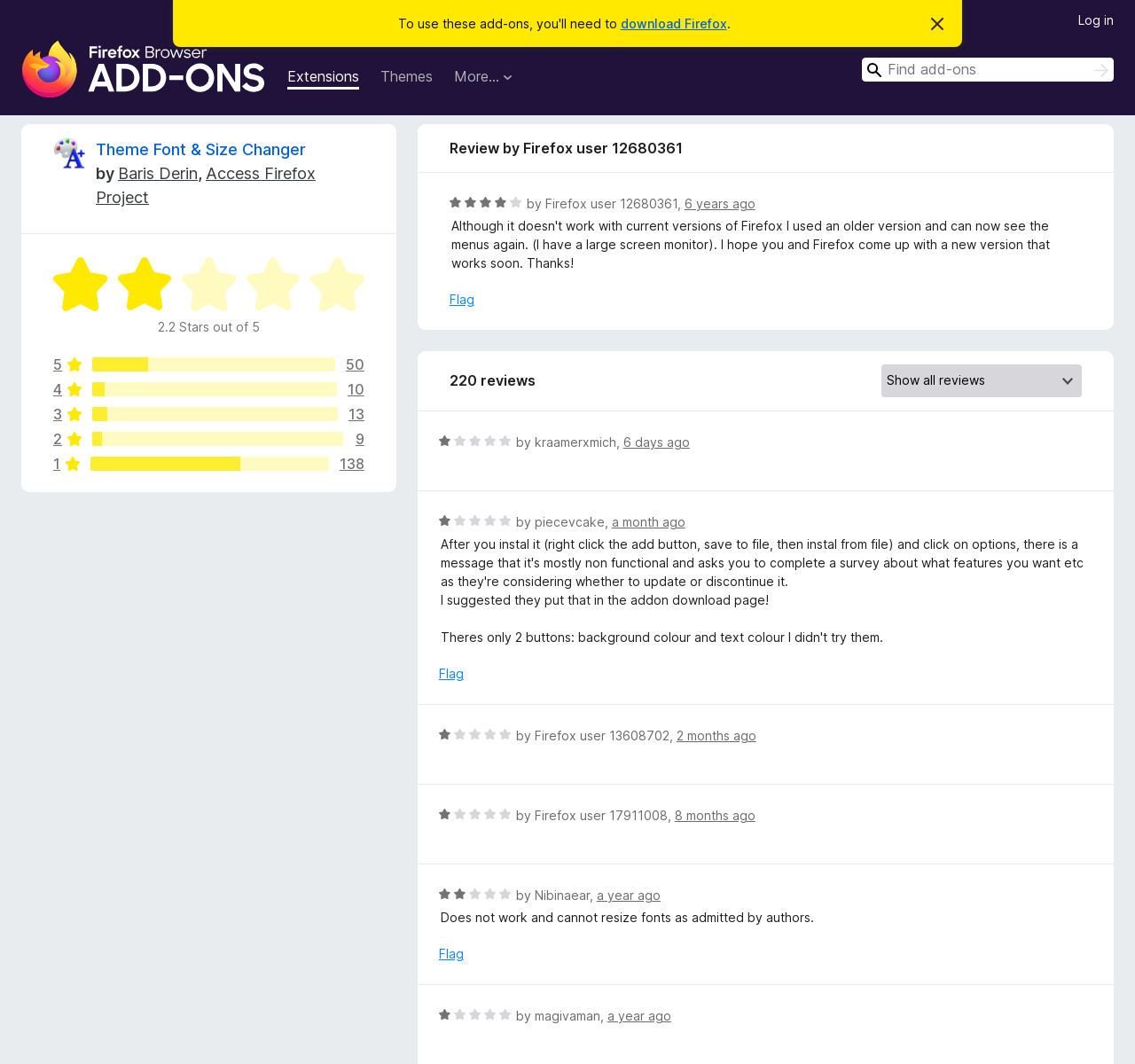Bounding box coordinates are specified in the format (top-left x, top-left y, bottom-right x, bottom-right y). All values are floating point numbers bounded between 0 and 1. Please provide the bounding box coordinate of the region this sentence describes: 繁體中文

None